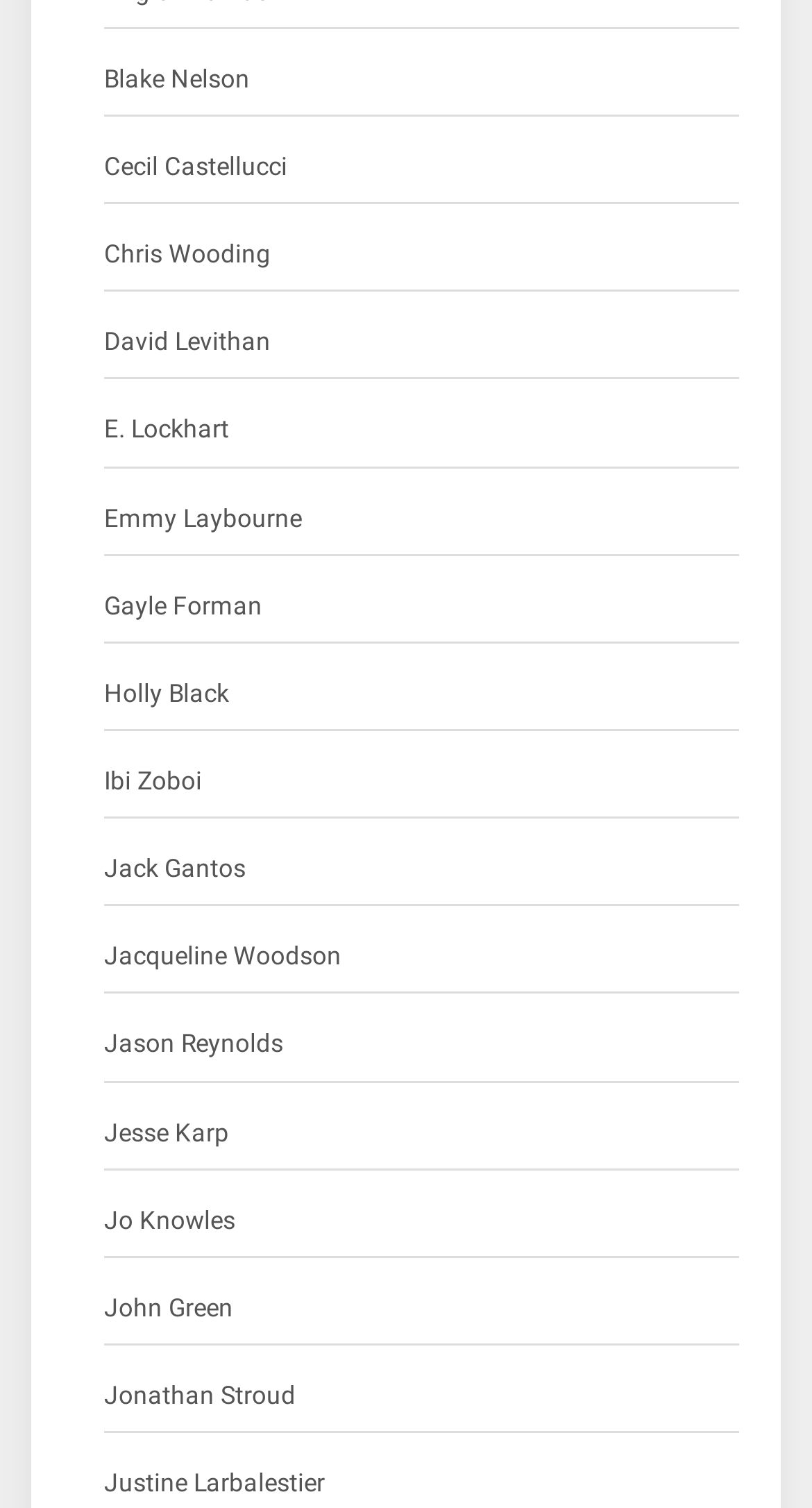Answer the question with a single word or phrase: 
What is the purpose of the webpage?

Author directory